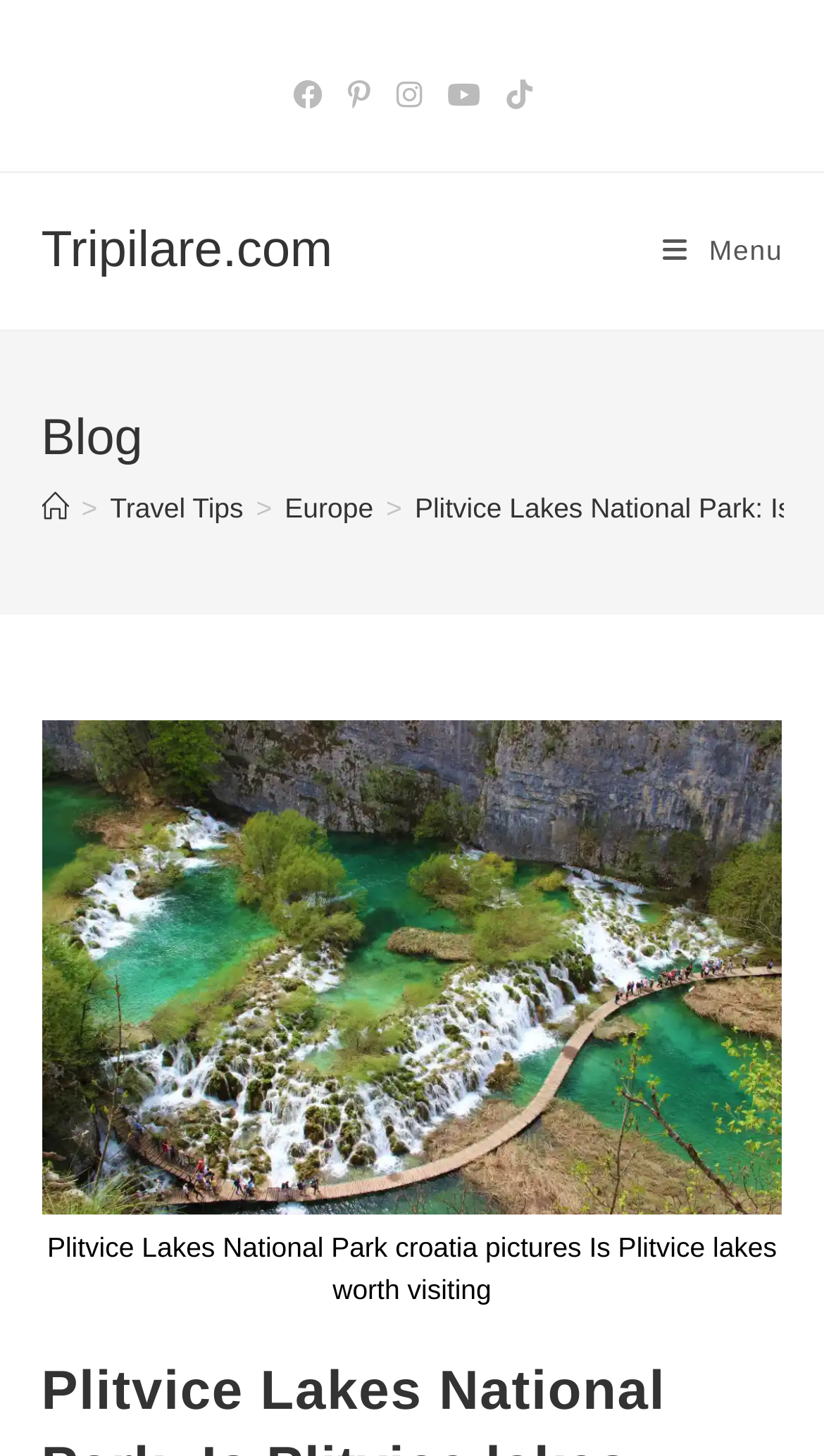Describe every aspect of the webpage in a detailed manner.

The webpage is about Plitvice Lakes National Park, with a focus on whether it's worth visiting. At the top, there are social links to Facebook, Pinterest, Instagram, Youtube, and TikTok, aligned horizontally across the page. Below the social links, there is a layout table with a link to Tripilare.com.

On the right side of the page, there is a mobile menu link. Above the mobile menu, there is a header section with a heading that says "Blog". Below the "Blog" heading, there is a breadcrumbs navigation section with links to "Home", "Travel Tips", and "Europe", separated by ">" symbols.

The main content of the page is a large section with a title "Plitvice Lakes National Park: Is Plitvice lakes worth visiting? 1" that spans the entire width of the page. Within this section, there is a large image that takes up most of the space, with a descriptive text "You are currently viewing Plitvice Lakes National Park: Is Plitvice lakes worth visiting?" below it. At the very bottom of the page, there is a static text that summarizes the content of the page, "Plitvice Lakes National Park croatia pictures Is Plitvice lakes worth visiting".